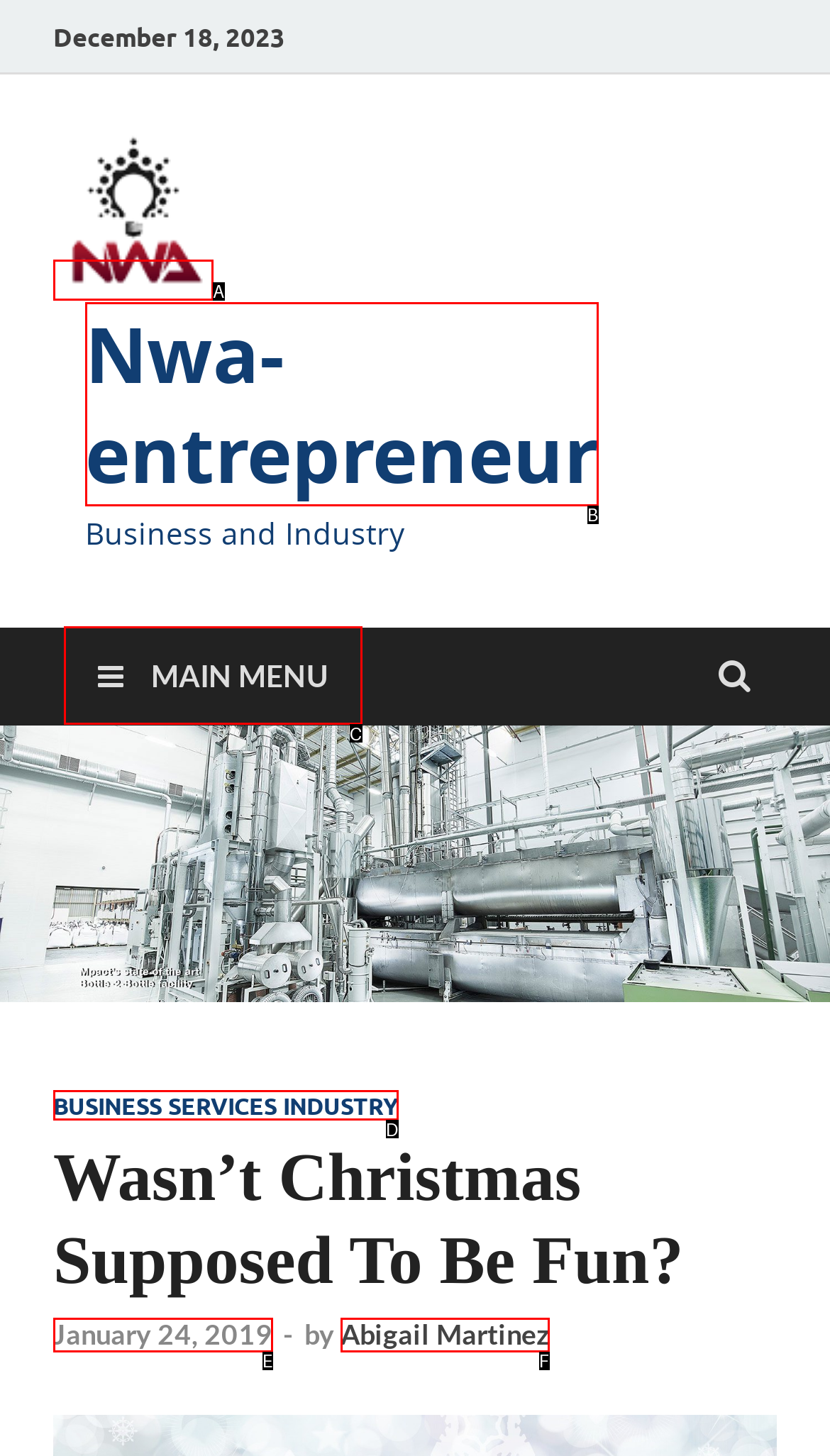Identify the option that best fits this description: Main Menu
Answer with the appropriate letter directly.

C